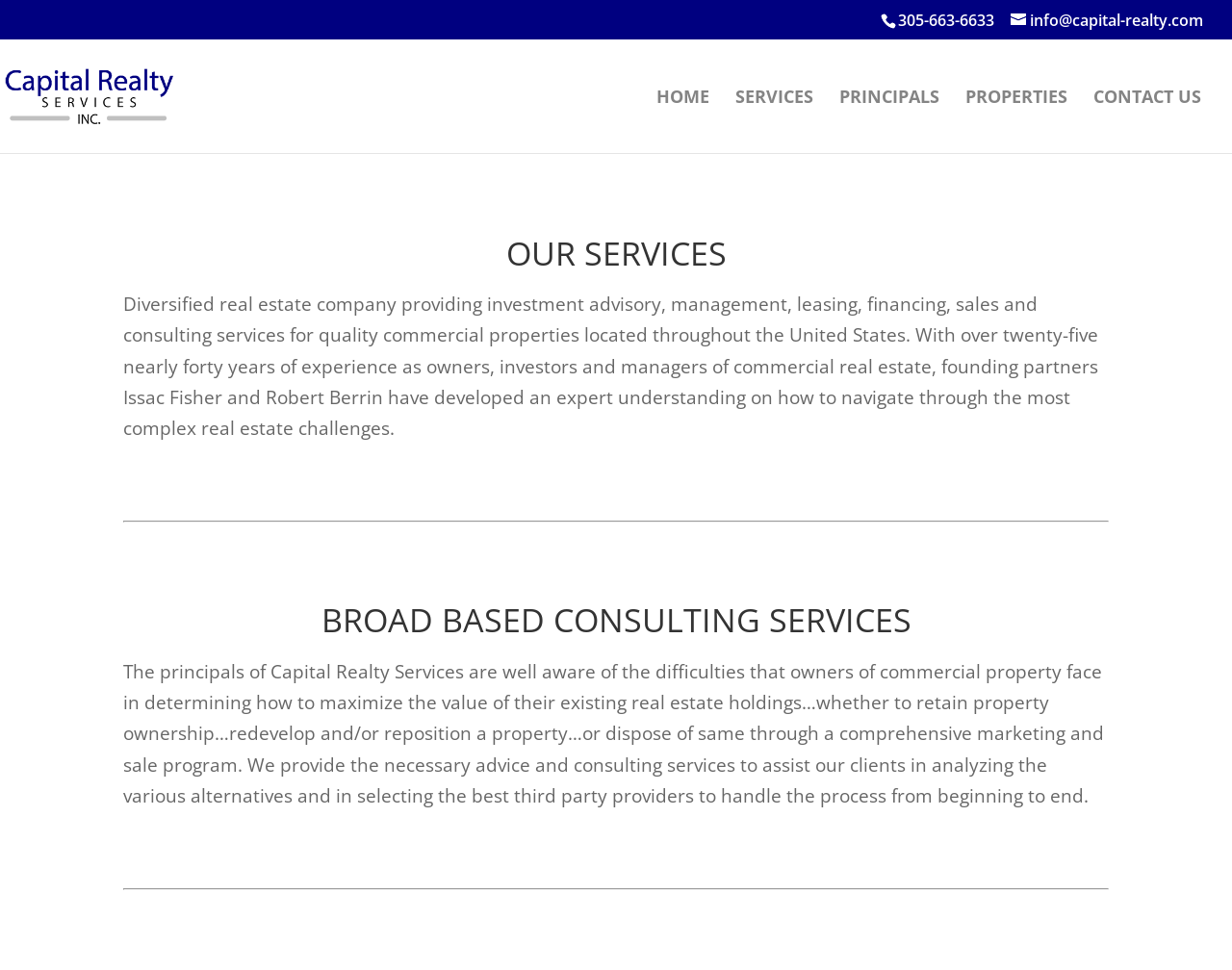What is the purpose of the company's consulting services?
Using the information from the image, answer the question thoroughly.

The purpose is mentioned in the StaticText element with the description 'We provide the necessary advice and consulting services to assist our clients in analyzing the various alternatives and in selecting the best third party providers to handle the process from beginning to end.'